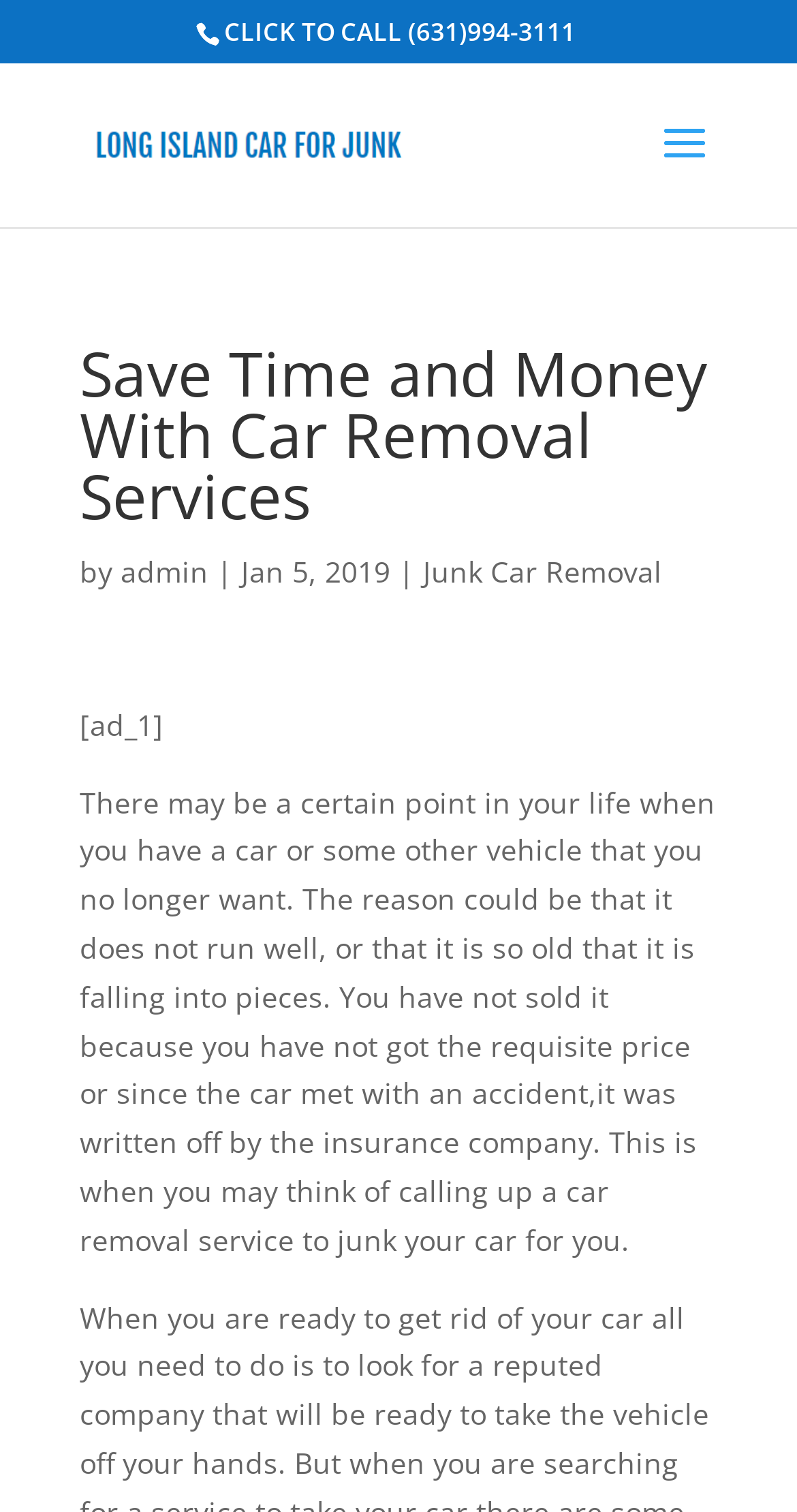Provide the bounding box coordinates of the HTML element this sentence describes: "CLICK TO CALL (631)994-3111". The bounding box coordinates consist of four float numbers between 0 and 1, i.e., [left, top, right, bottom].

[0.281, 0.009, 0.722, 0.032]